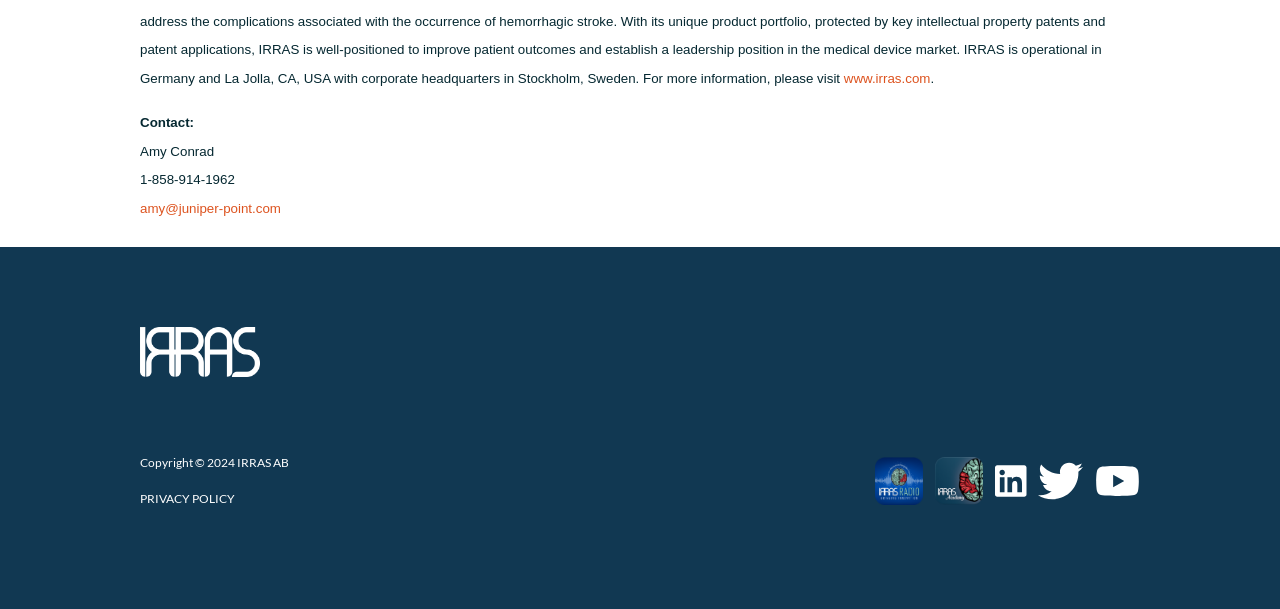How many image links are there in the middle section?
Analyze the image and deliver a detailed answer to the question.

The middle section of the webpage contains three image links: 'Irras Radio', 'Irras Academy', and three empty links. Therefore, there are three image links in the middle section.